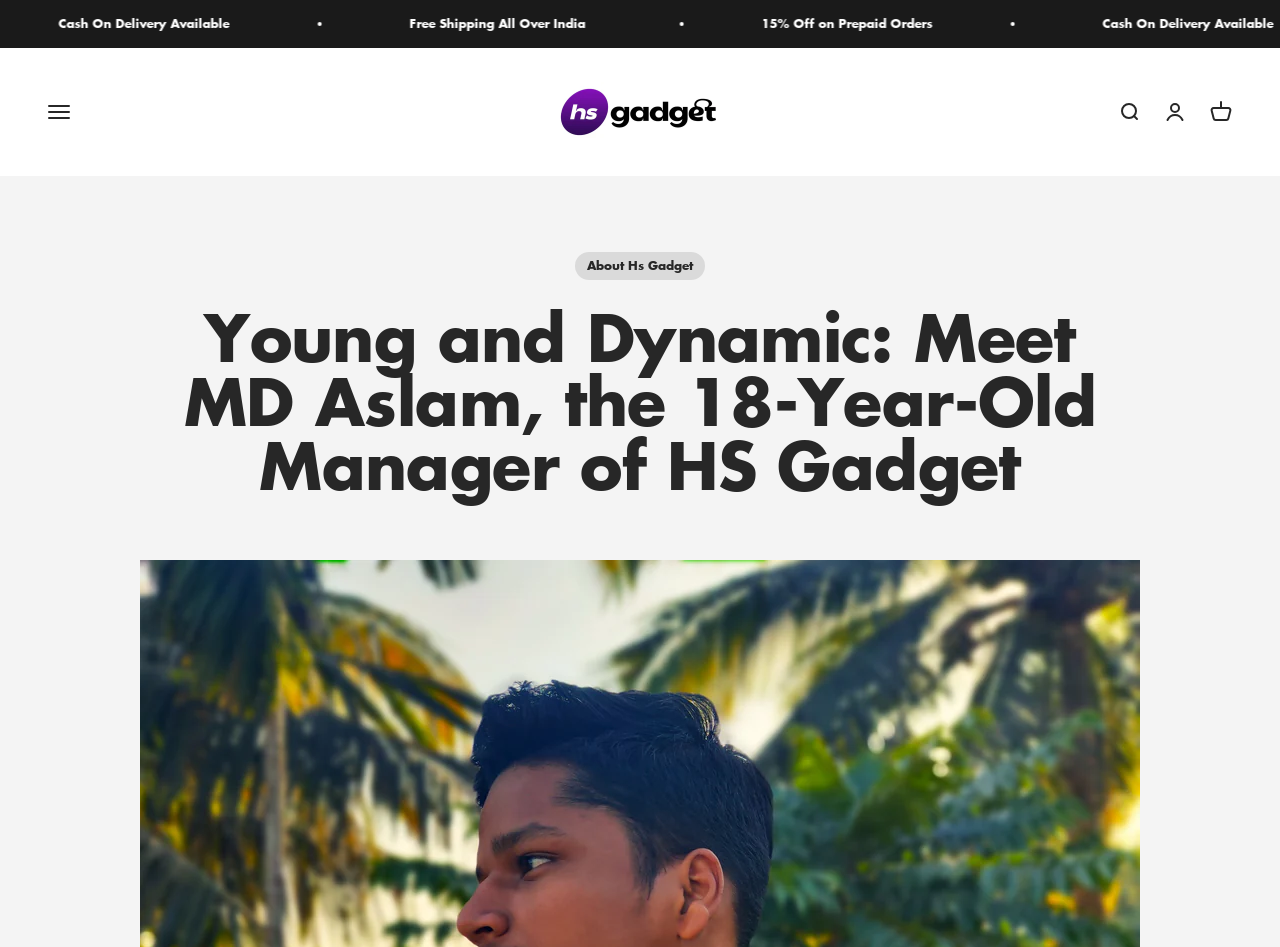What is the name of the 18-year-old manager?
Please provide a comprehensive answer based on the details in the screenshot.

The webpage has a heading that mentions 'Meet MD Aslam, the 18-Year-Old Manager of HS Gadget', which indicates that MD Aslam is the 18-year-old manager being referred to.